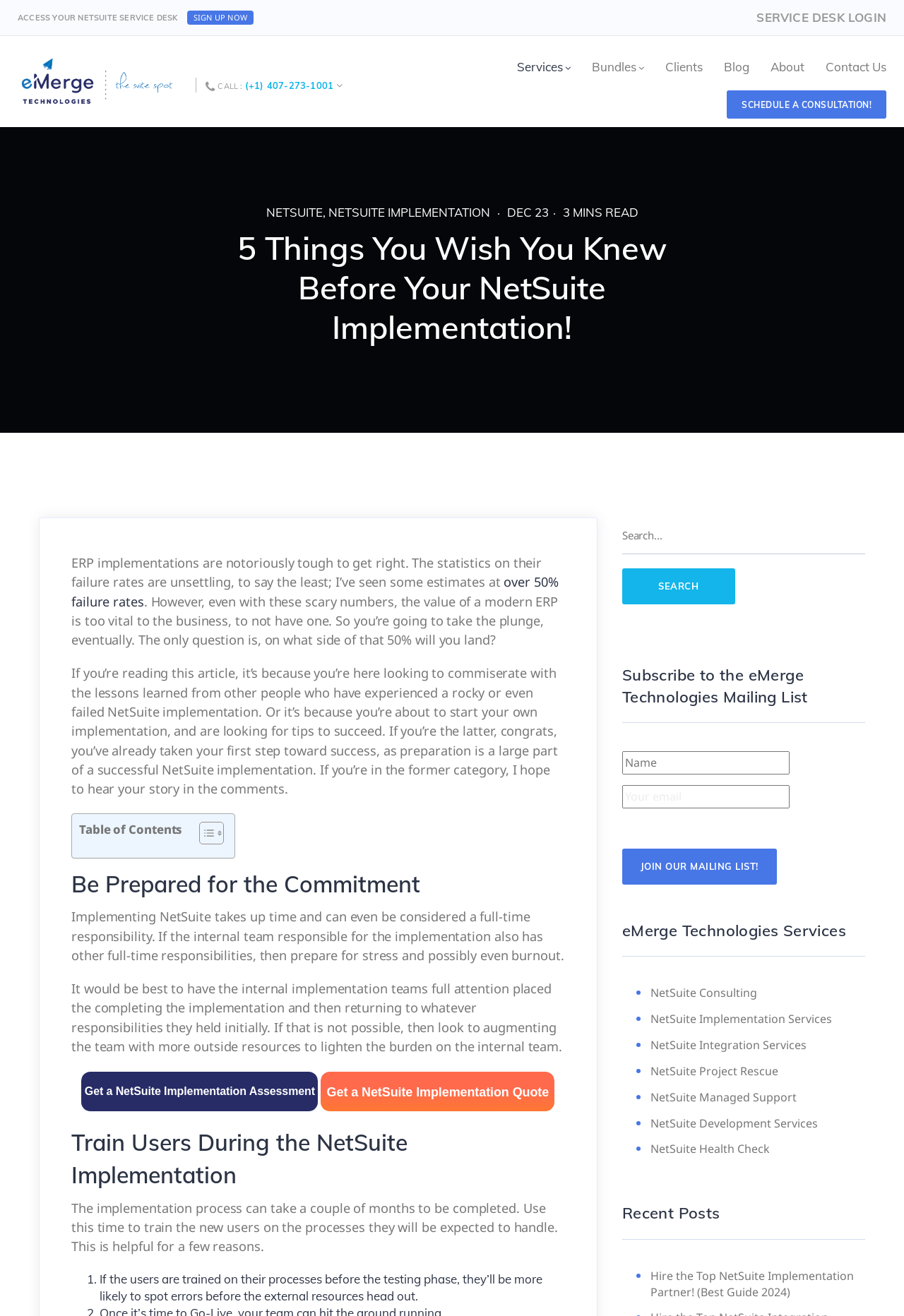Please identify the bounding box coordinates of the element's region that needs to be clicked to fulfill the following instruction: "Get a NetSuite implementation quote". The bounding box coordinates should consist of four float numbers between 0 and 1, i.e., [left, top, right, bottom].

[0.353, 0.813, 0.615, 0.846]